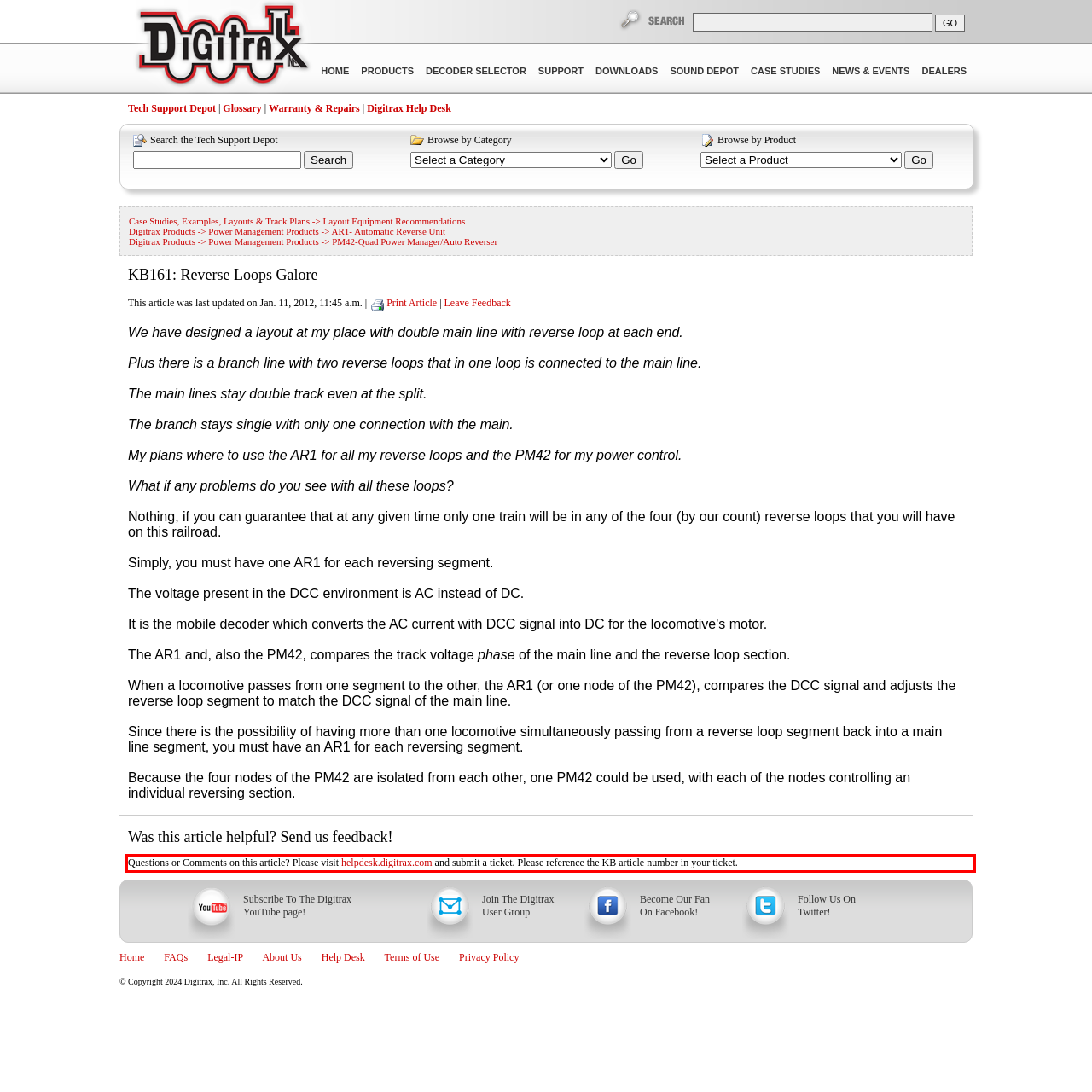There is a screenshot of a webpage with a red bounding box around a UI element. Please use OCR to extract the text within the red bounding box.

Questions or Comments on this article? Please visit helpdesk.digitrax.com and submit a ticket. Please reference the KB article number in your ticket.